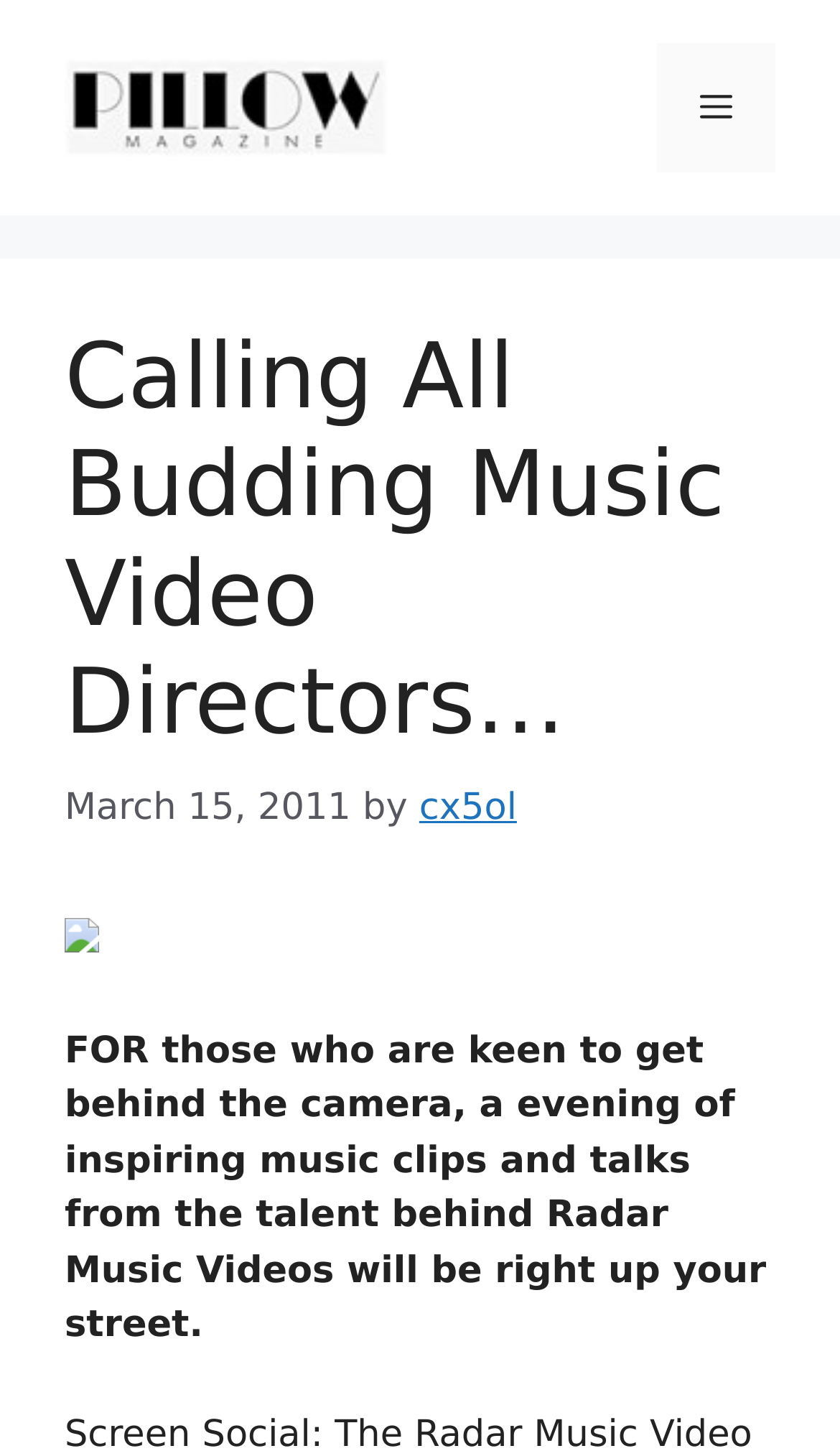Give a concise answer using one word or a phrase to the following question:
What is the name of the magazine?

Pillow Magazine